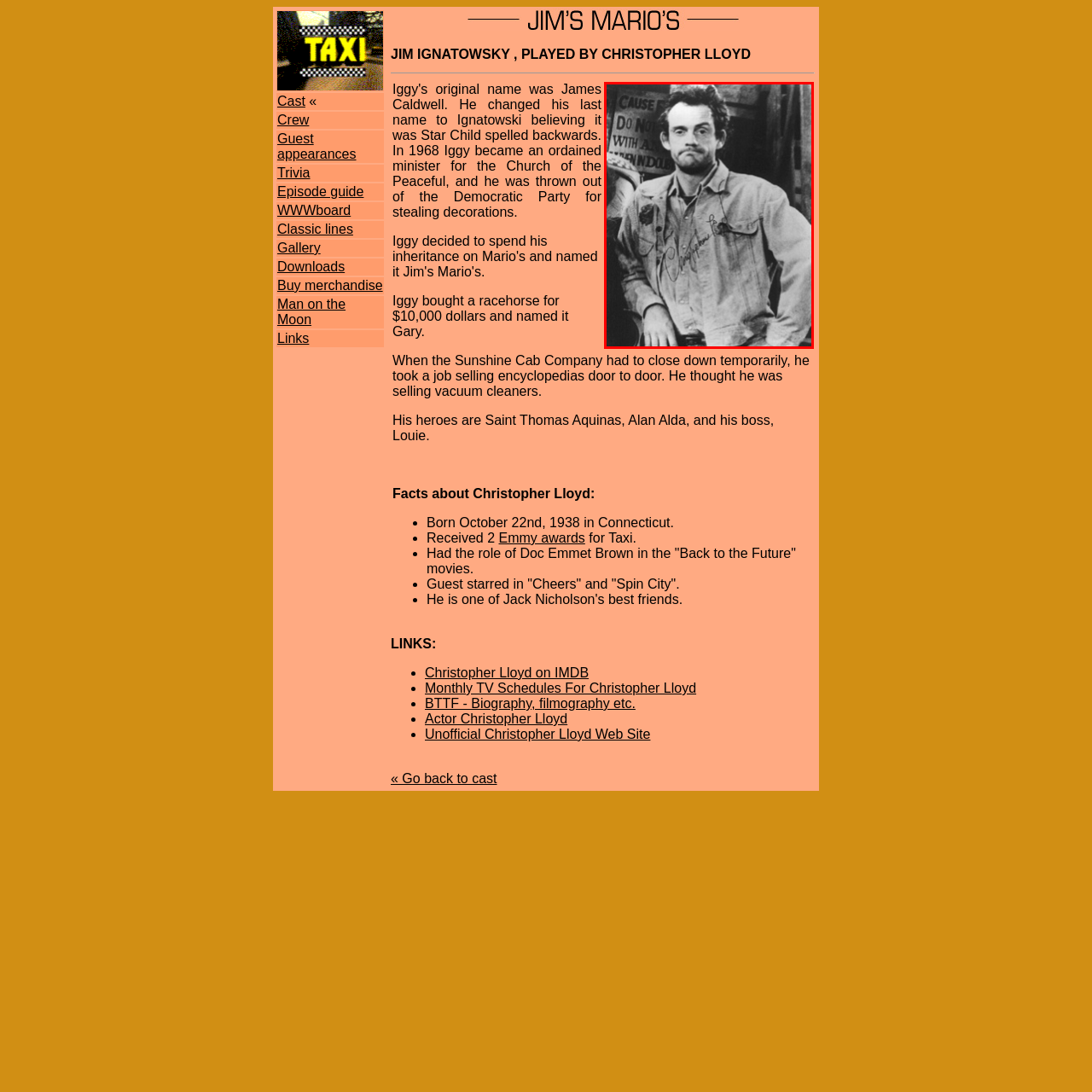What is Christopher Lloyd's birthdate?
Observe the image inside the red bounding box carefully and formulate a detailed answer based on what you can infer from the visual content.

The birthdate of Christopher Lloyd can be found in the caption, which mentions that he was born on October 22, 1938.